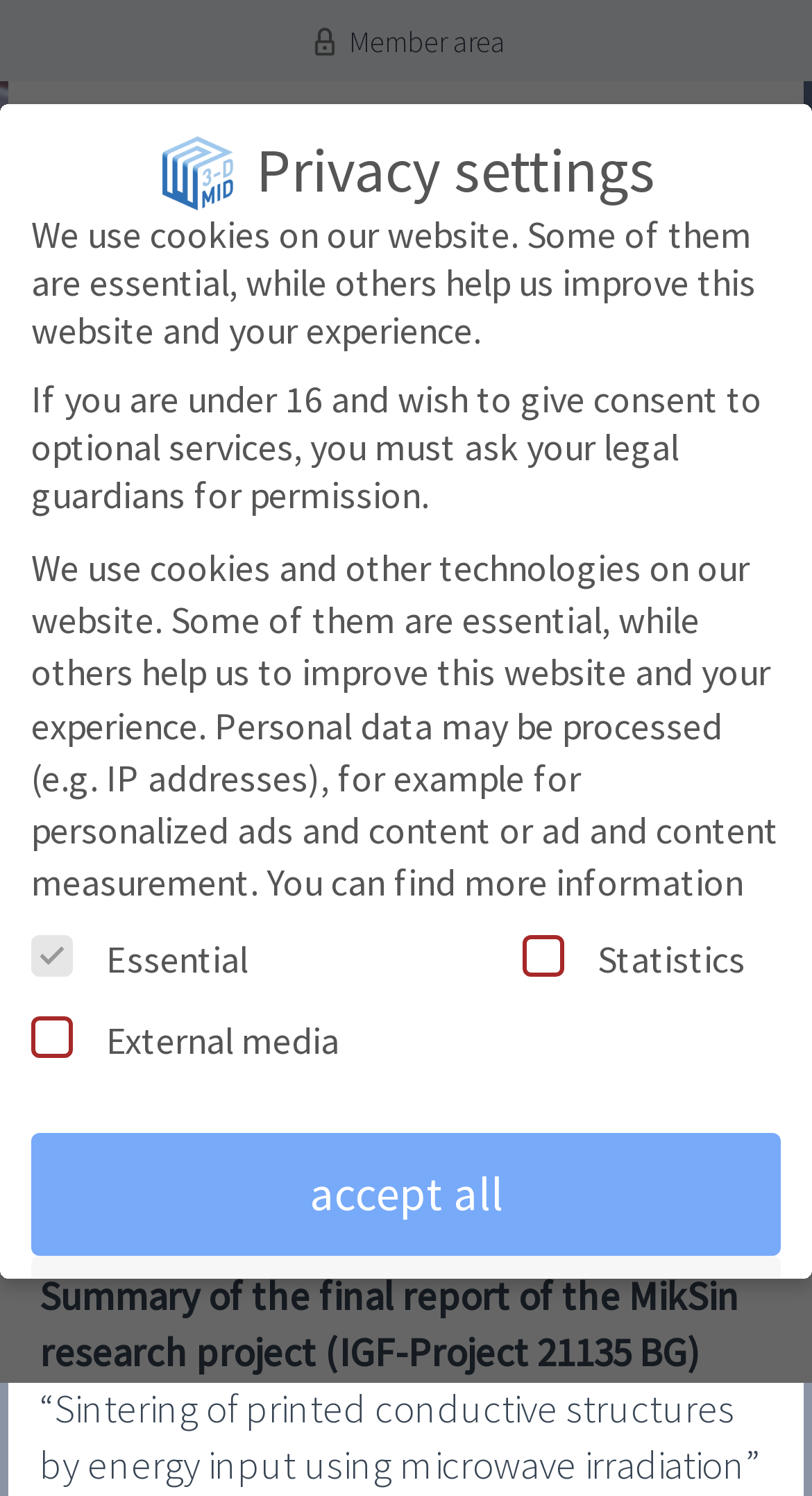Kindly determine the bounding box coordinates for the clickable area to achieve the given instruction: "Click the 'Home' link".

[0.048, 0.171, 0.951, 0.244]